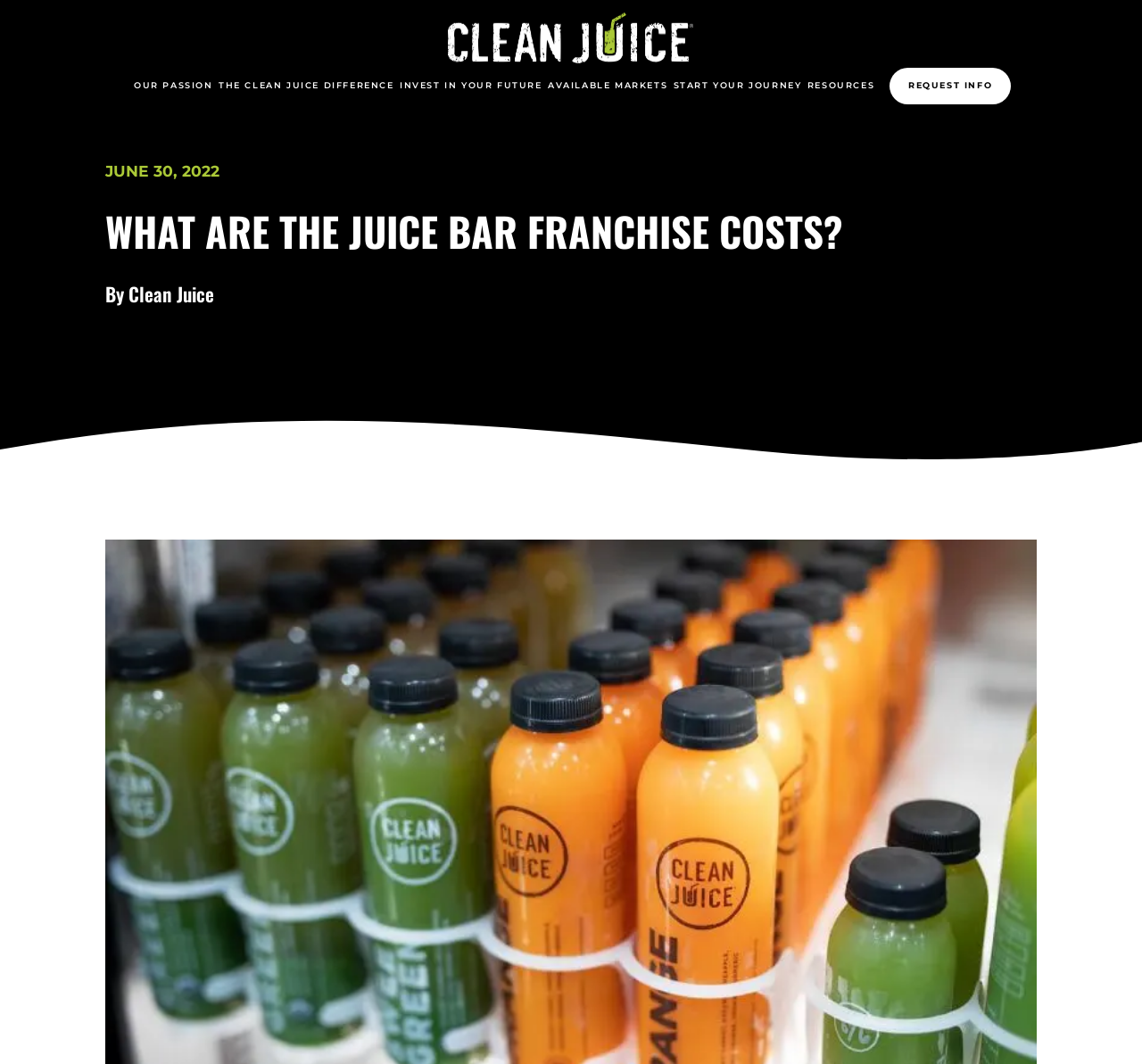What is the name of the franchise?
Look at the image and respond with a one-word or short-phrase answer.

Clean Juice Franchising